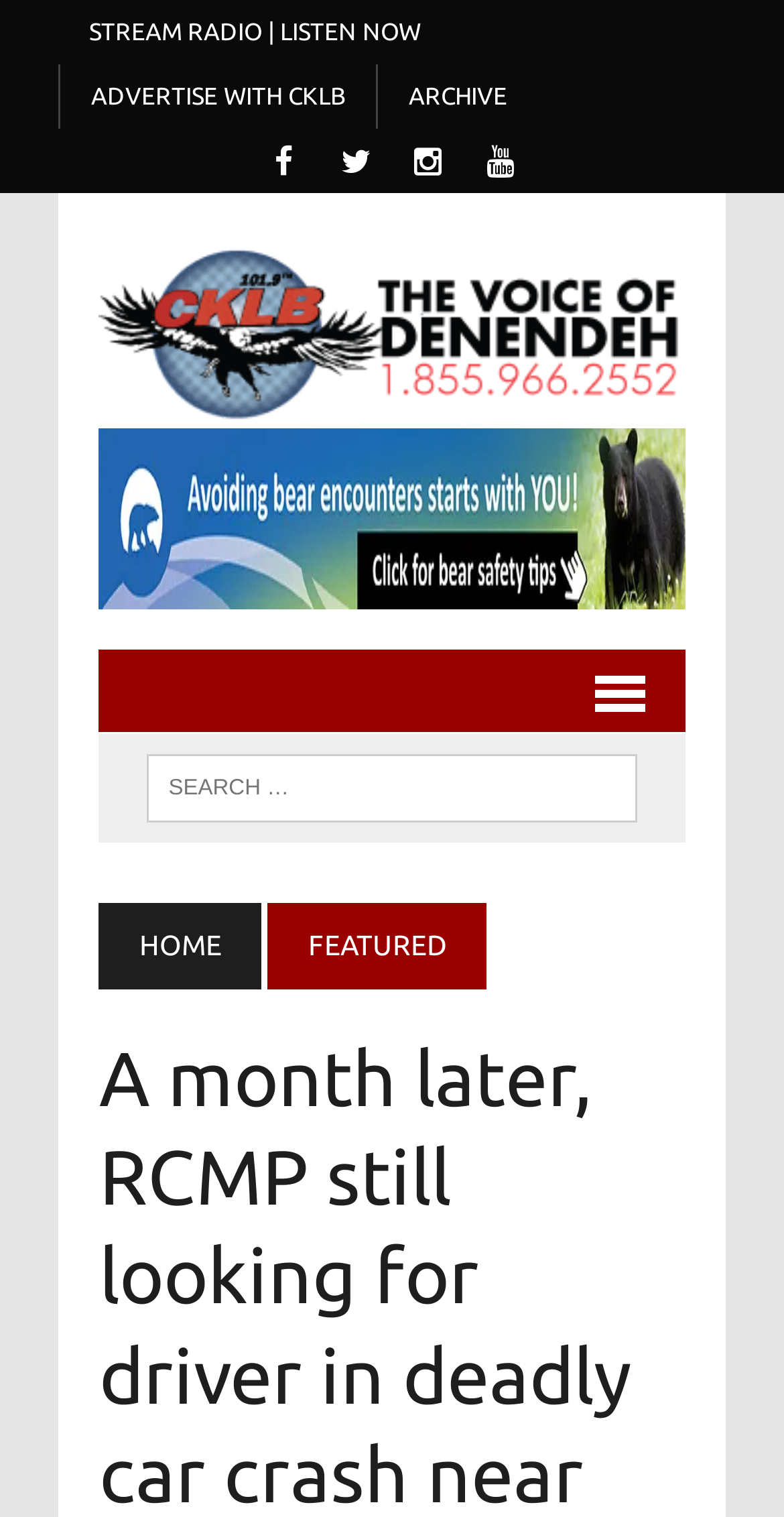How many social media links are there?
Refer to the image and provide a one-word or short phrase answer.

4